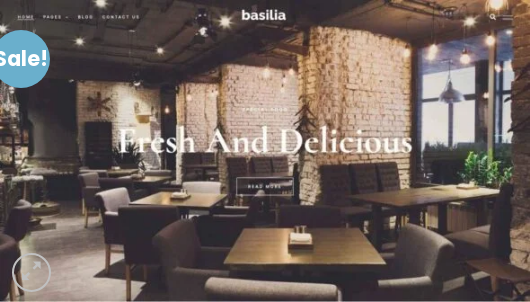Provide a brief response using a word or short phrase to this question:
What is the shape of the badge announcing the 'Sale!'?

Circular